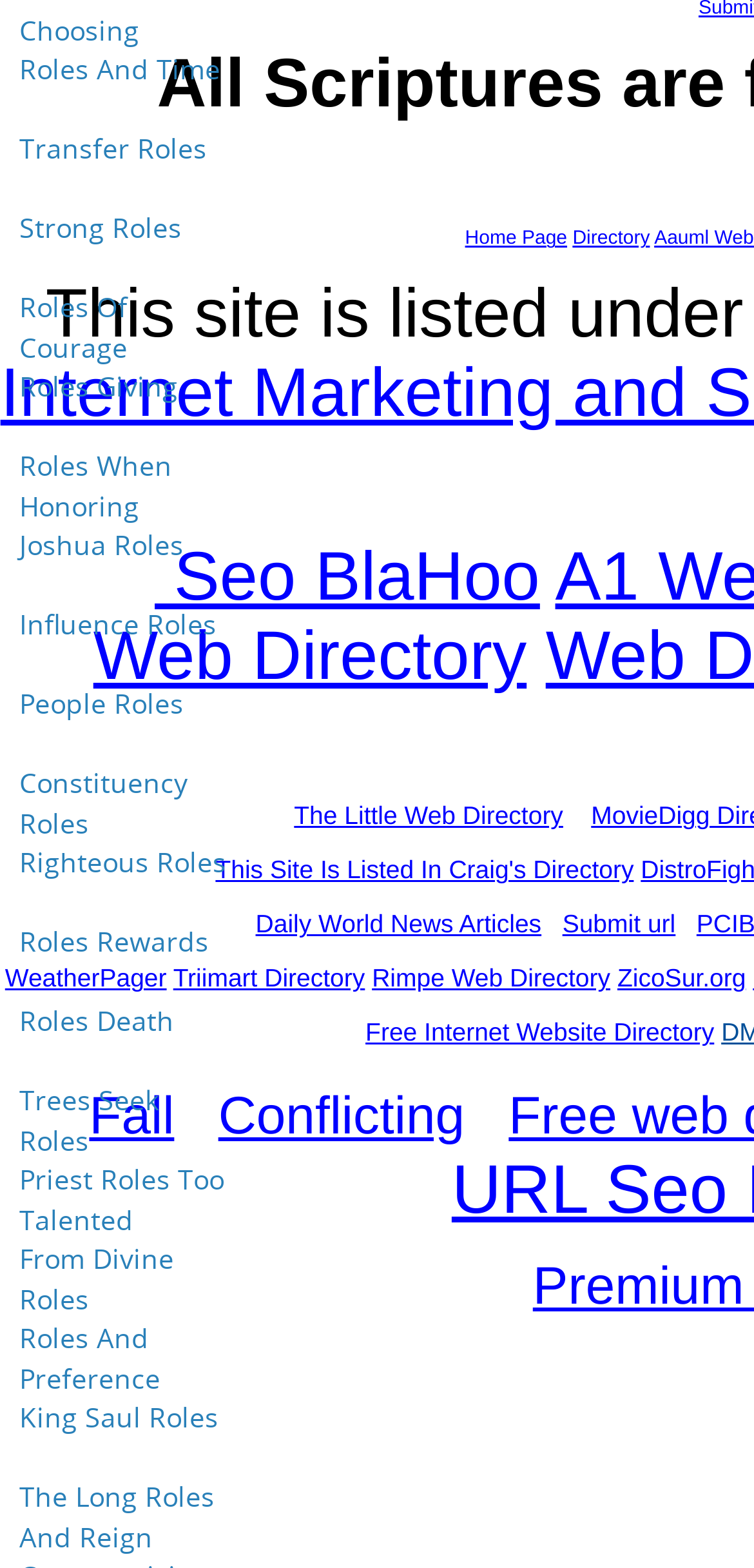Find the bounding box coordinates of the UI element according to this description: "Free Internet Website Directory".

[0.485, 0.649, 0.947, 0.668]